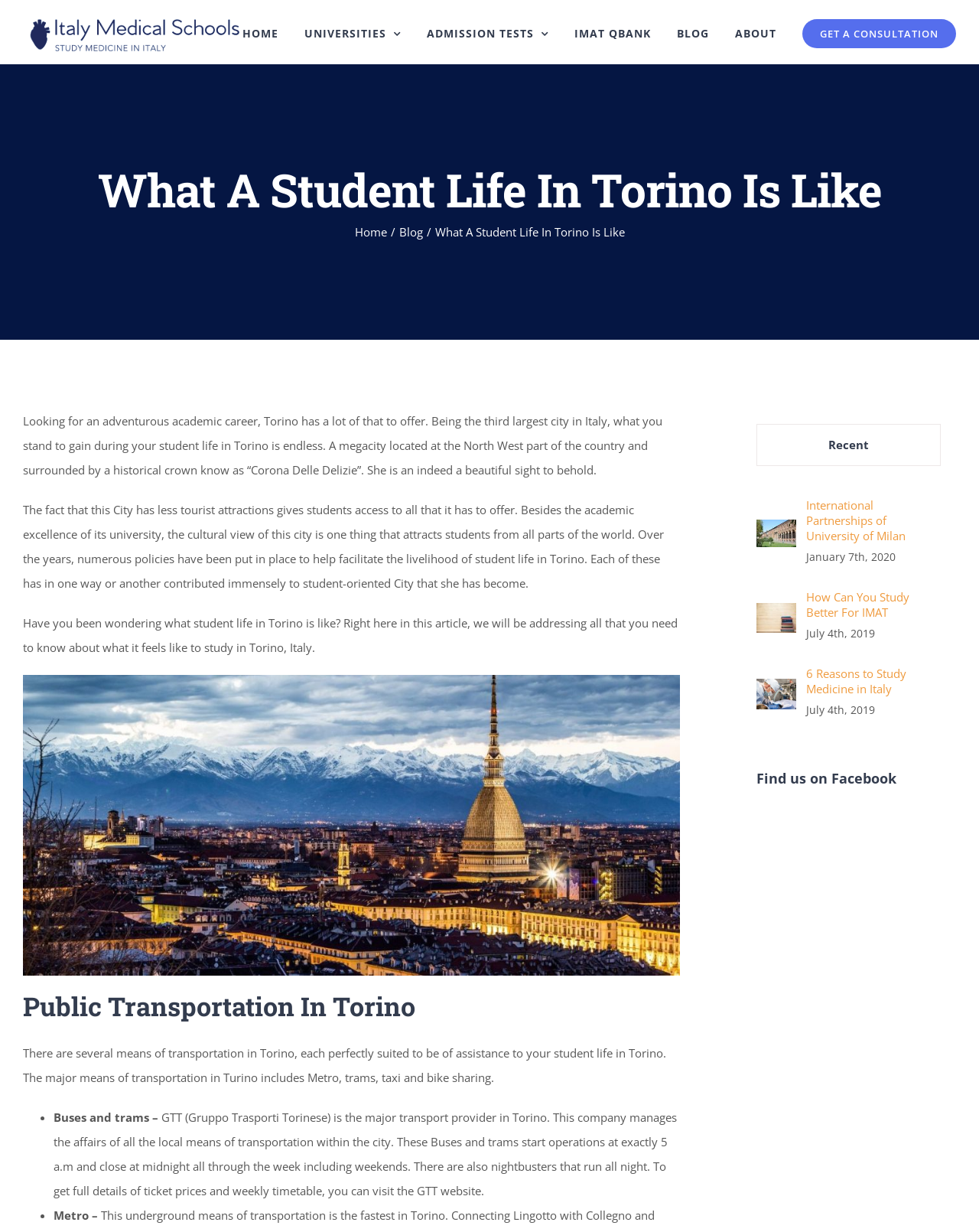How many recent articles are shown?
Examine the screenshot and reply with a single word or phrase.

3